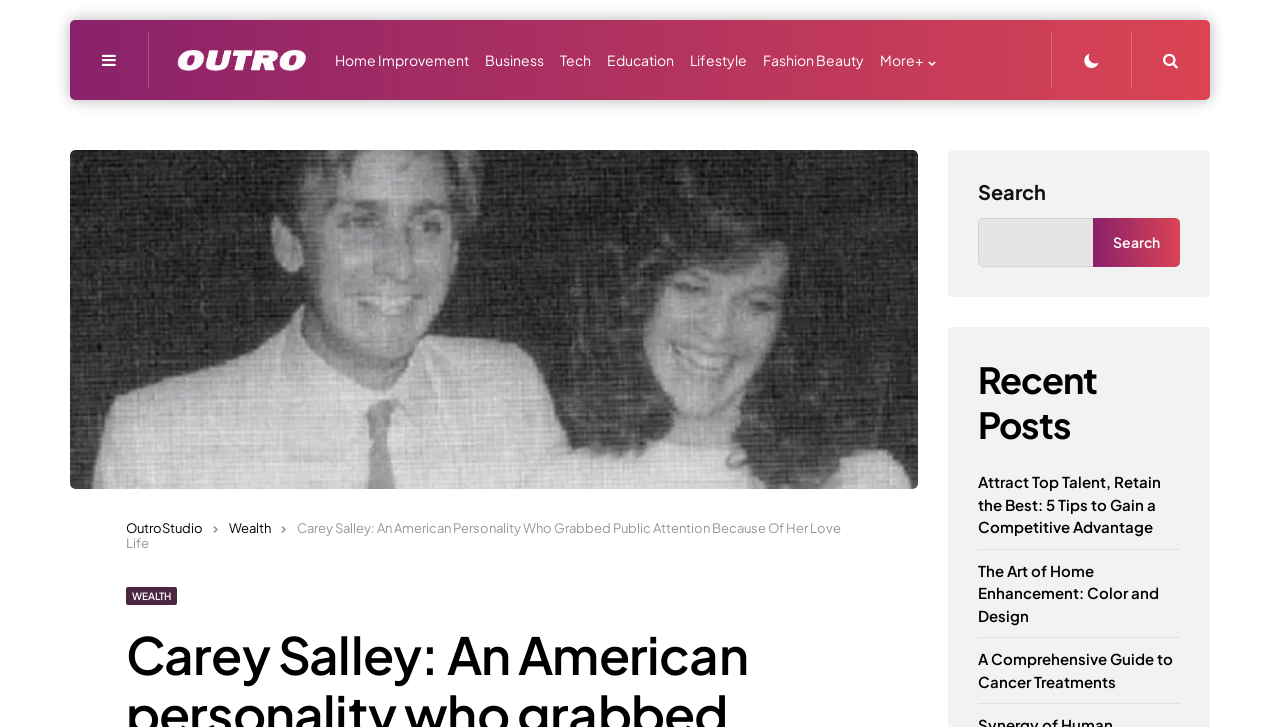How many recent posts are displayed?
Using the image as a reference, give an elaborate response to the question.

I looked at the section with the heading 'Recent Posts' and counted the number of links below it. There are 3 links, which correspond to 3 recent posts.